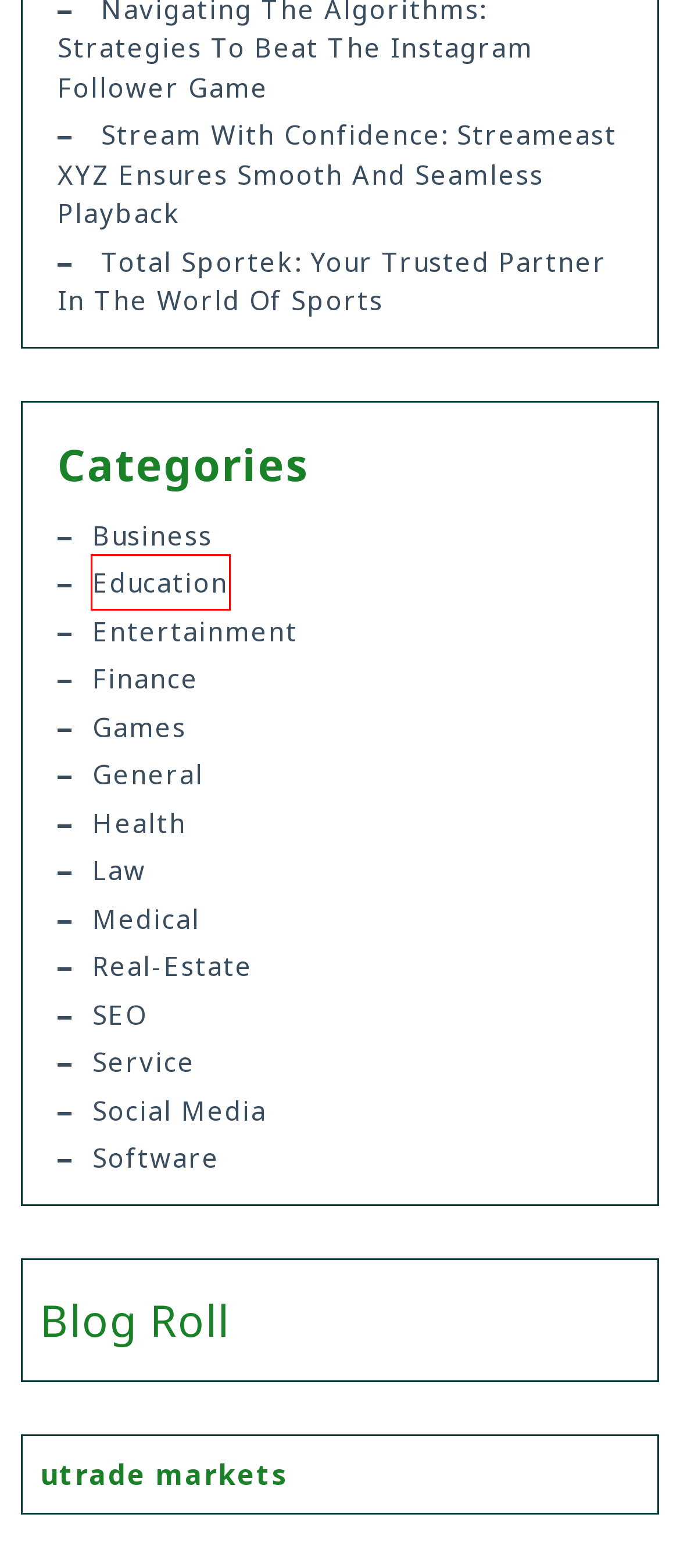Look at the given screenshot of a webpage with a red rectangle bounding box around a UI element. Pick the description that best matches the new webpage after clicking the element highlighted. The descriptions are:
A. Education – Lost Illusions
B. Law – Lost Illusions
C. Medical – Lost Illusions
D. SEO – Lost Illusions
E. General – Lost Illusions
F. Games – Lost Illusions
G. Health – Lost Illusions
H. Social Media – Lost Illusions

A